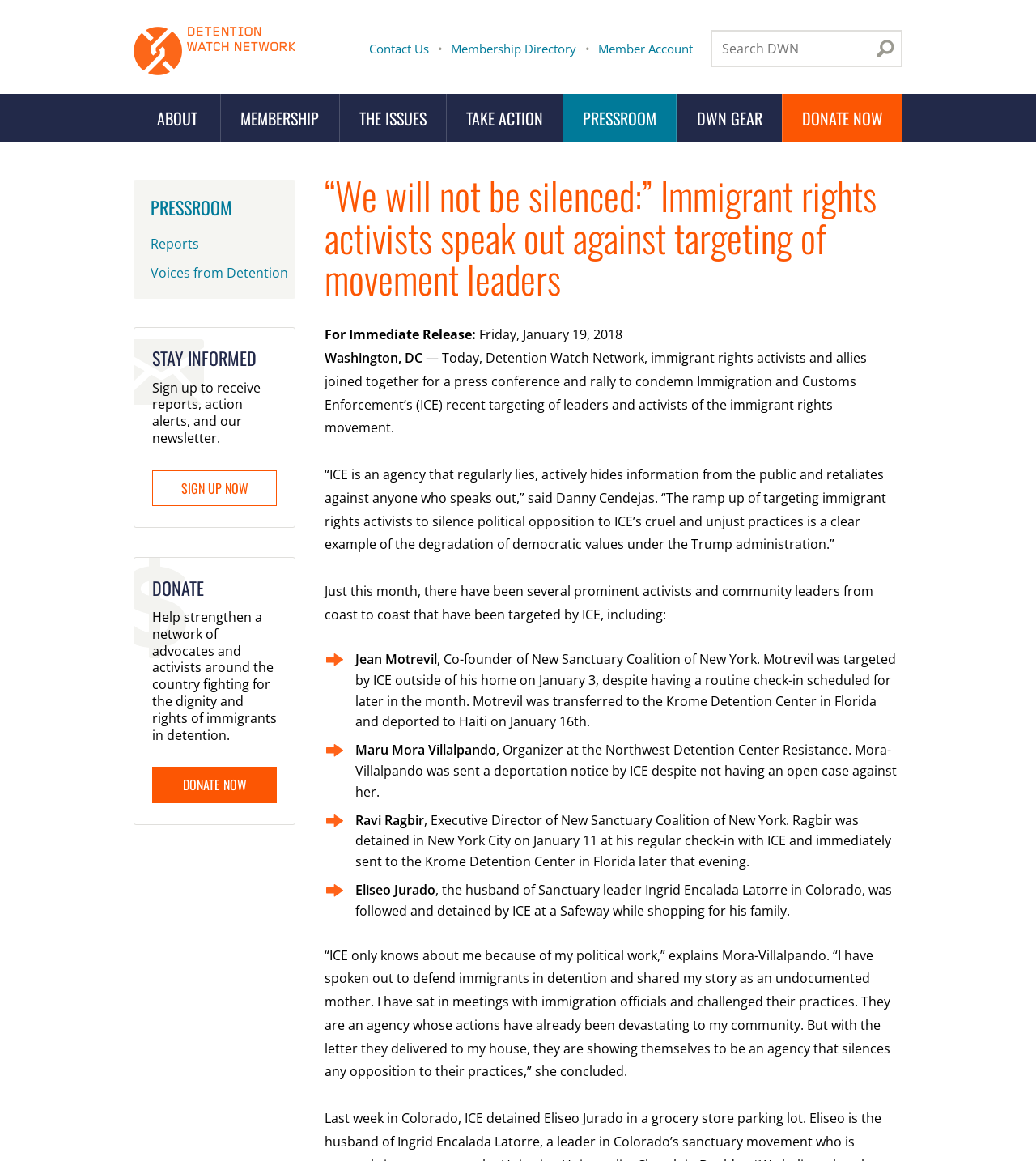Please locate the bounding box coordinates of the region I need to click to follow this instruction: "Get in touch with AudlemOnline".

None